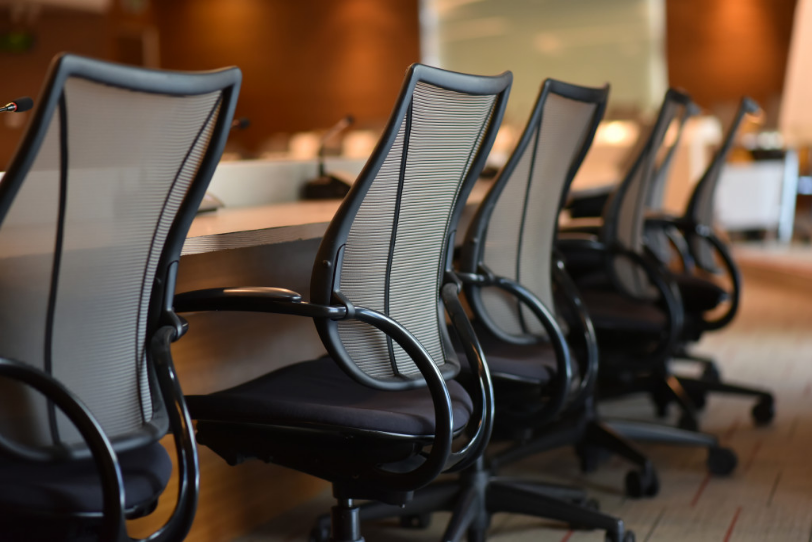Carefully observe the image and respond to the question with a detailed answer:
What is the design approach emphasized in the chairs?

The caption states that the chairs 'emphasizing a balanced approach to style and functionality', indicating that the design approach emphasized in the chairs is a balanced approach that combines both style and functionality.